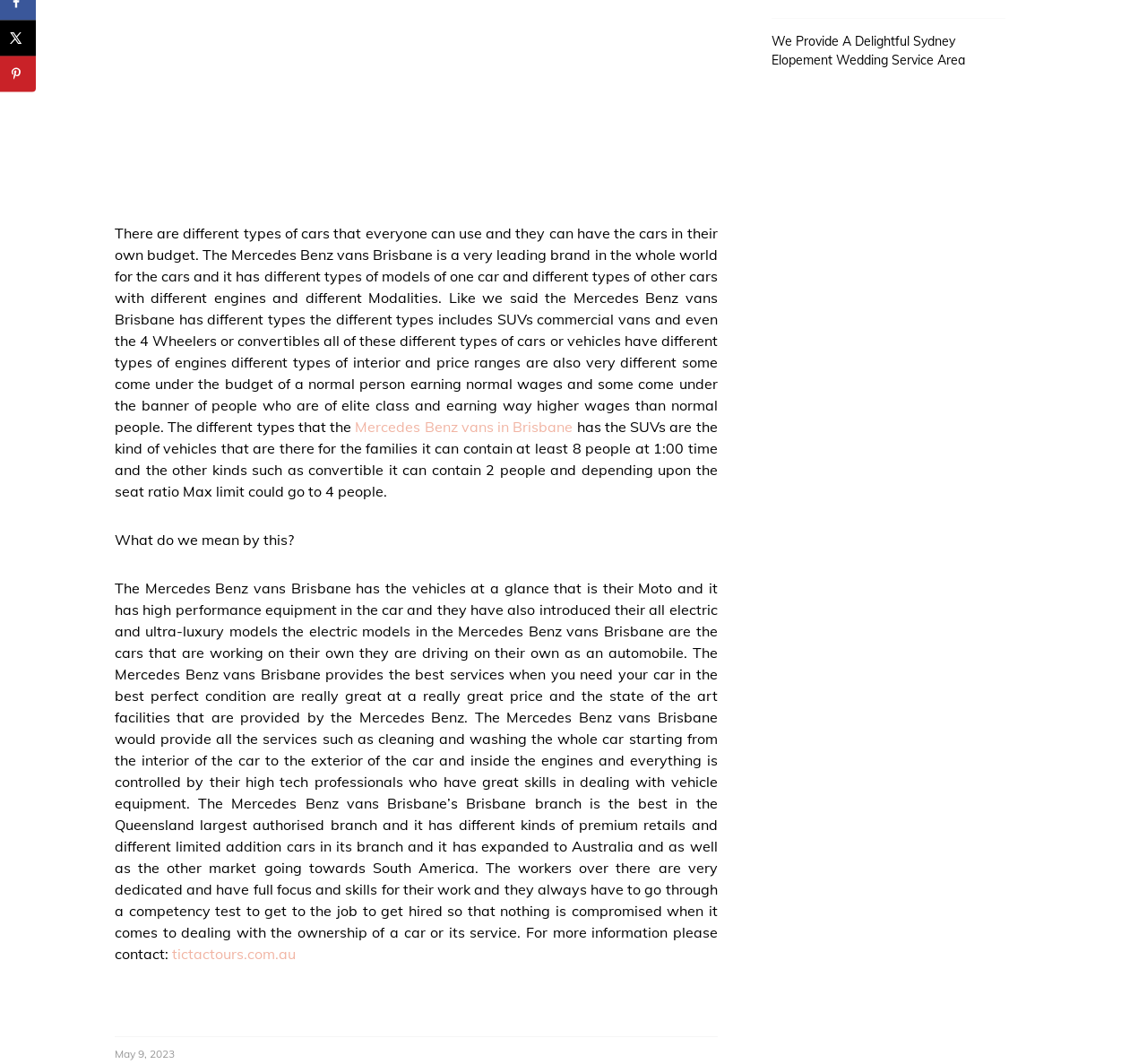Please respond in a single word or phrase: 
Who is the author of the current post?

Robert Barmore